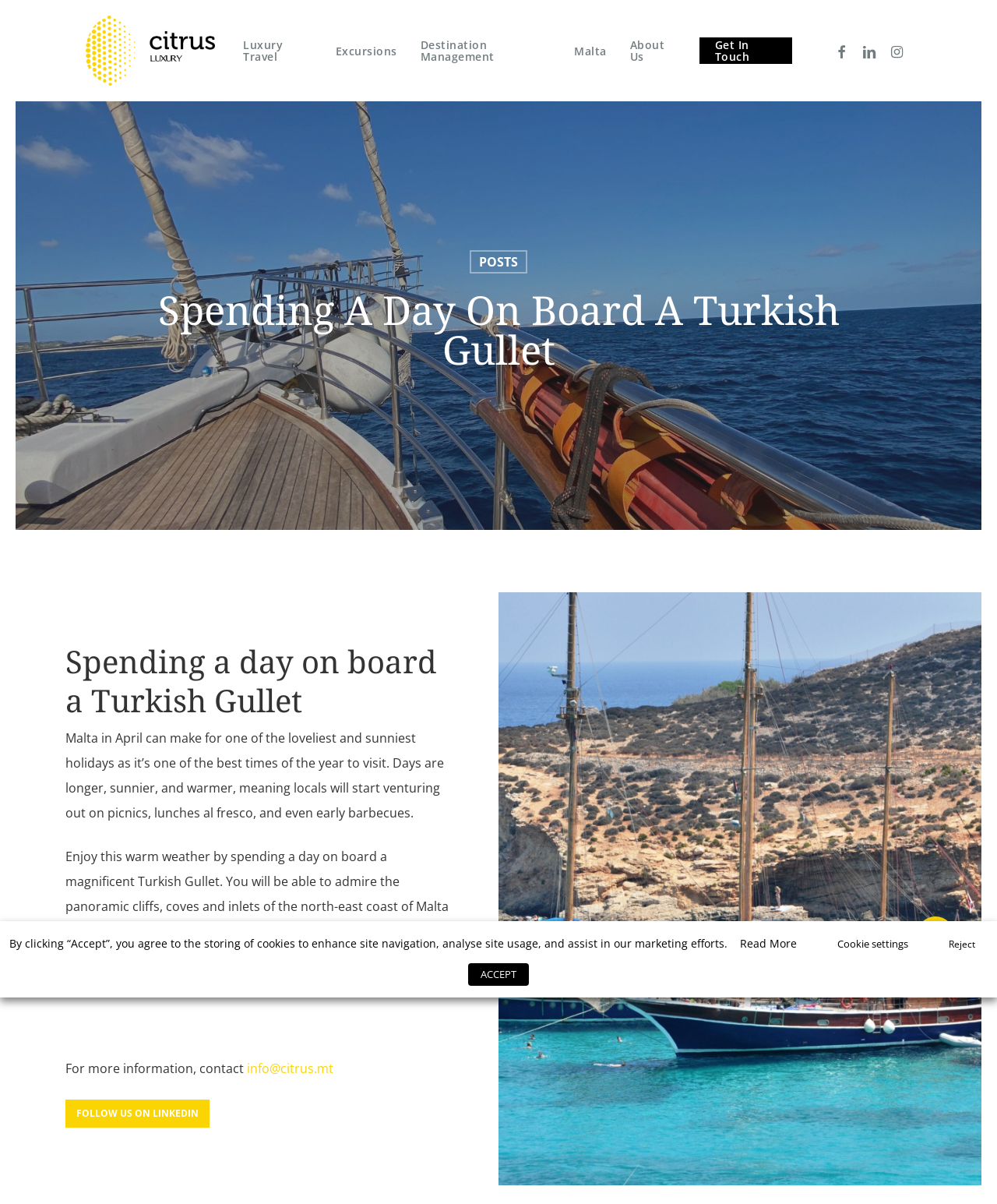Determine the bounding box coordinates of the section to be clicked to follow the instruction: "Follow on 'Facebook'". The coordinates should be given as four float numbers between 0 and 1, formatted as [left, top, right, bottom].

[0.83, 0.035, 0.858, 0.05]